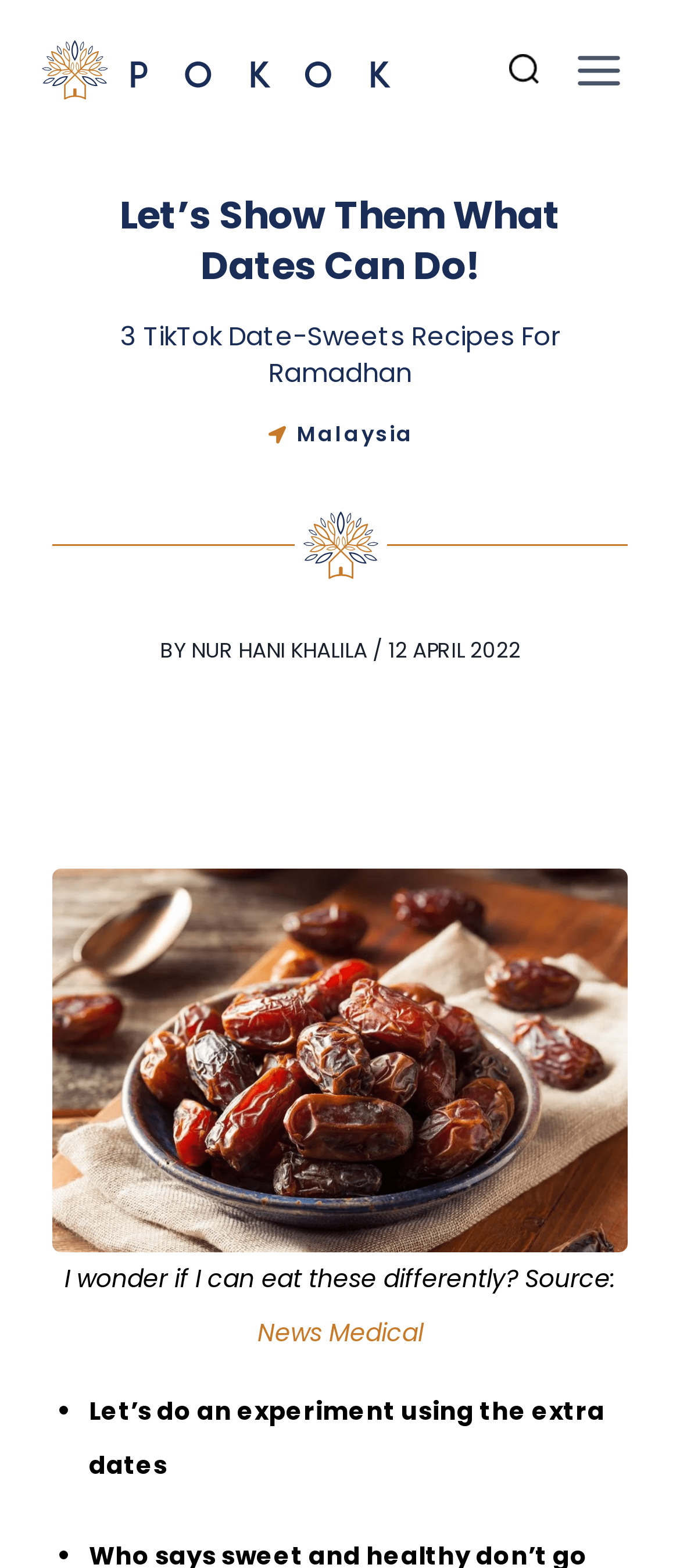Please provide the main heading of the webpage content.

Let’s Show Them What Dates Can Do!